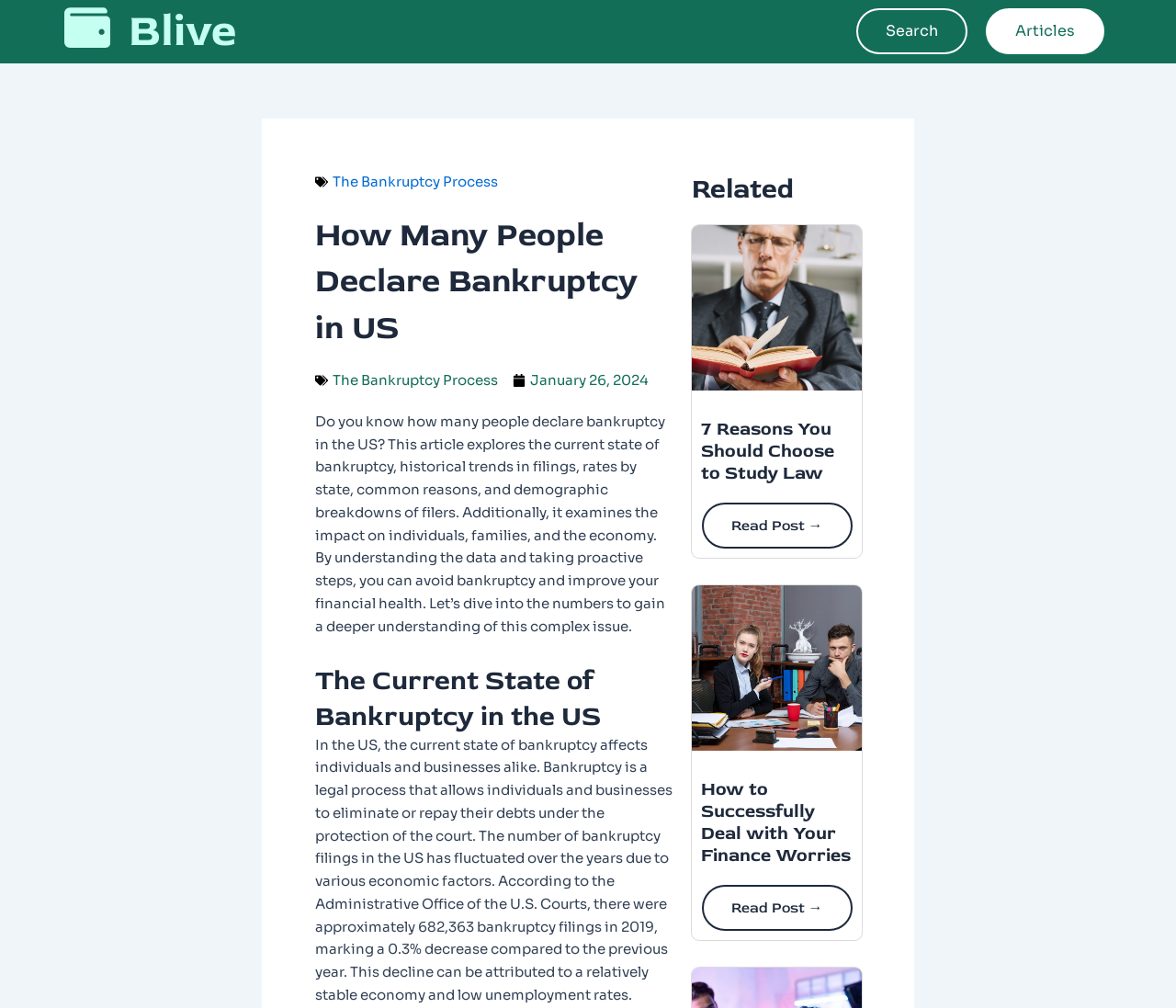Summarize the contents and layout of the webpage in detail.

The webpage is about understanding bankruptcy in the US, specifically focusing on the number of people who declare bankruptcy. At the top left, there is a link to the website's homepage. Next to it, there is a heading "Blive" with a link to the same name. On the top right, there are two links, "Search" and "Articles", which are likely navigation links.

Below the navigation links, there is a section with a heading "Related" that contains two articles. The first article is about studying law, with an image and a heading "7 Reasons You Should Choose to Study Law", followed by a link to read the post. The second article is about dealing with finance worries, with an image and a heading "How to Successfully Deal with Your Finance Worries", also followed by a link to read the post.

To the left of the "Related" section, there is a link to "The Bankruptcy Process" and a heading "How Many People Declare Bankruptcy in US". Below this heading, there is a link to "The Bankruptcy Process" again, followed by a link to a specific date, "January 26, 2024", which is likely the publication date of the article.

The main content of the webpage is a static text that provides an overview of the article, which explores the current state of bankruptcy, historical trends, rates by state, common reasons, and demographic breakdowns of filers. The text also mentions the impact of bankruptcy on individuals, families, and the economy, and encourages readers to take proactive steps to avoid bankruptcy and improve their financial health. Below the static text, there is a heading "The Current State of Bankruptcy in the US", which likely marks the beginning of the article's main content.